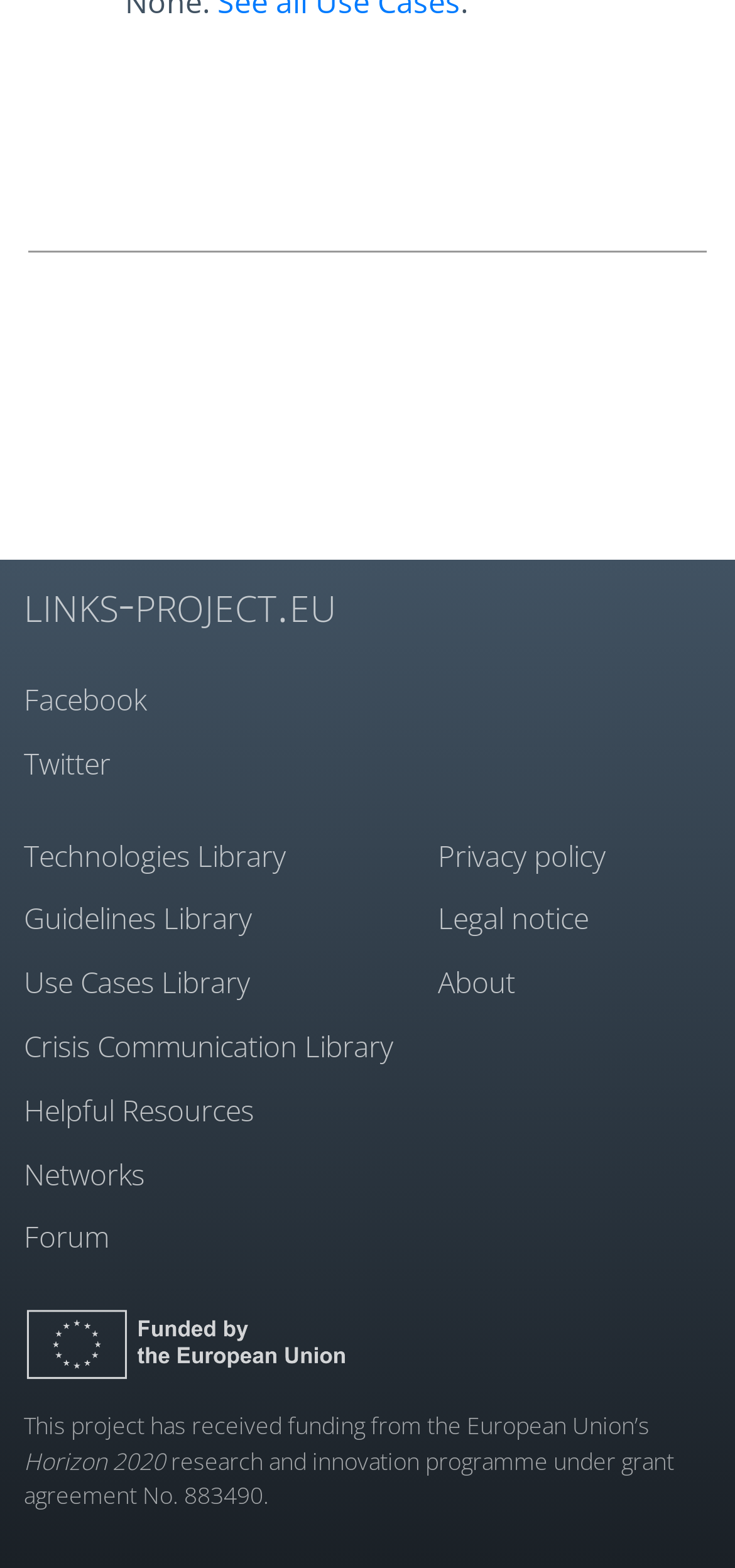Locate the bounding box of the UI element described by: "Helpful Resources" in the given webpage screenshot.

[0.033, 0.694, 0.556, 0.722]